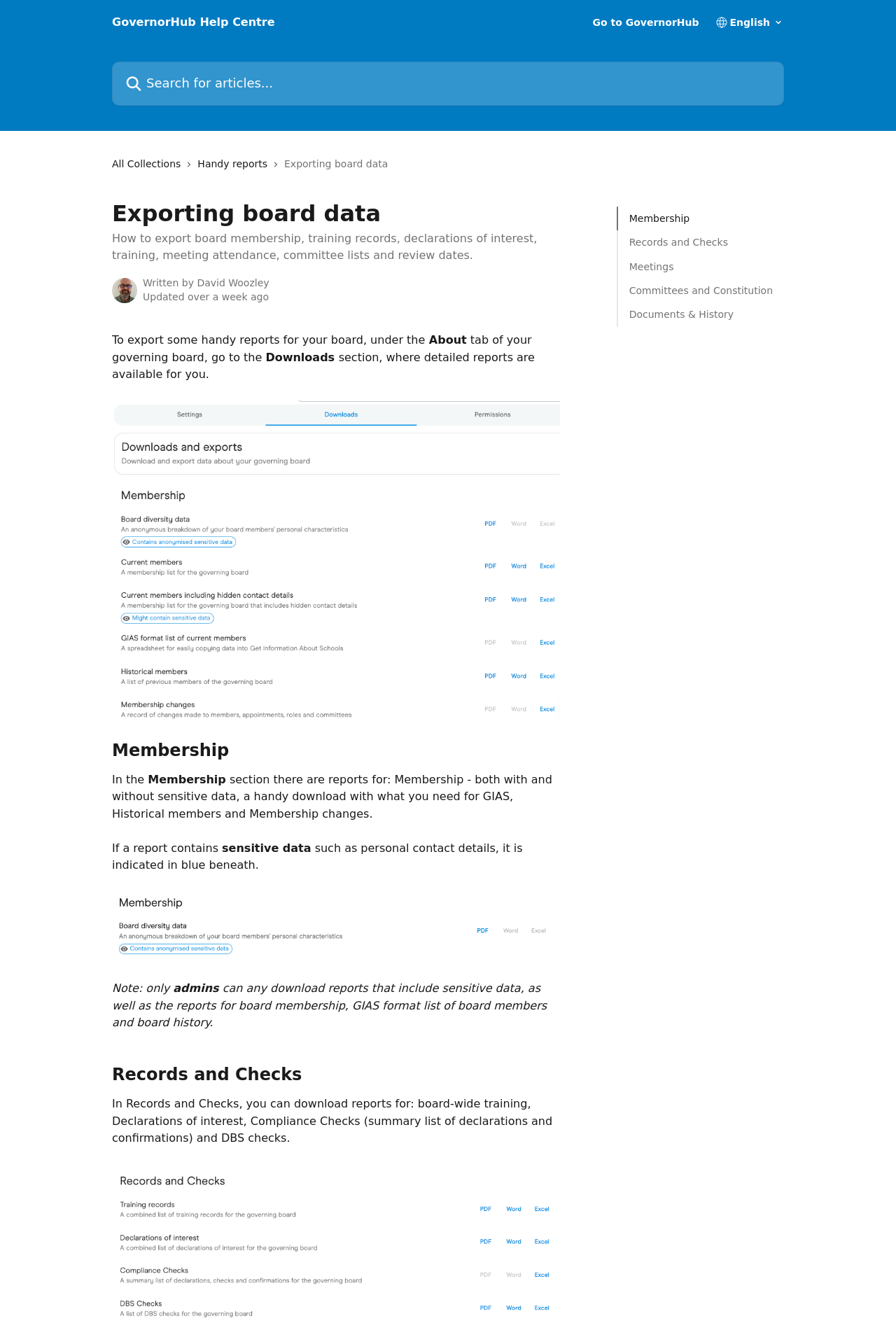Find the coordinates for the bounding box of the element with this description: "name="q" placeholder="Search for articles..."".

[0.125, 0.046, 0.875, 0.079]